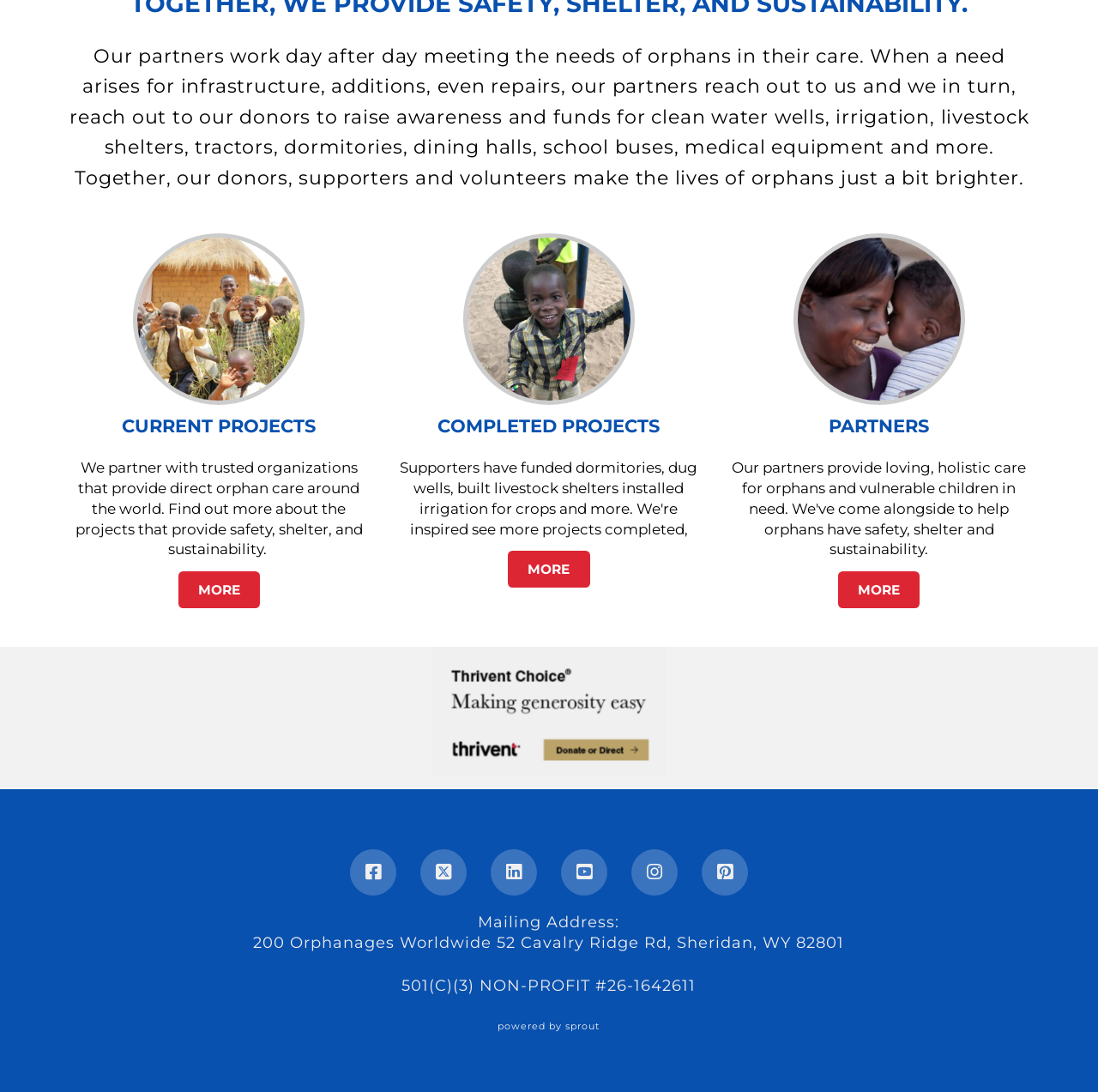Identify the bounding box of the HTML element described as: "Completed Projects".

[0.361, 0.379, 0.639, 0.402]